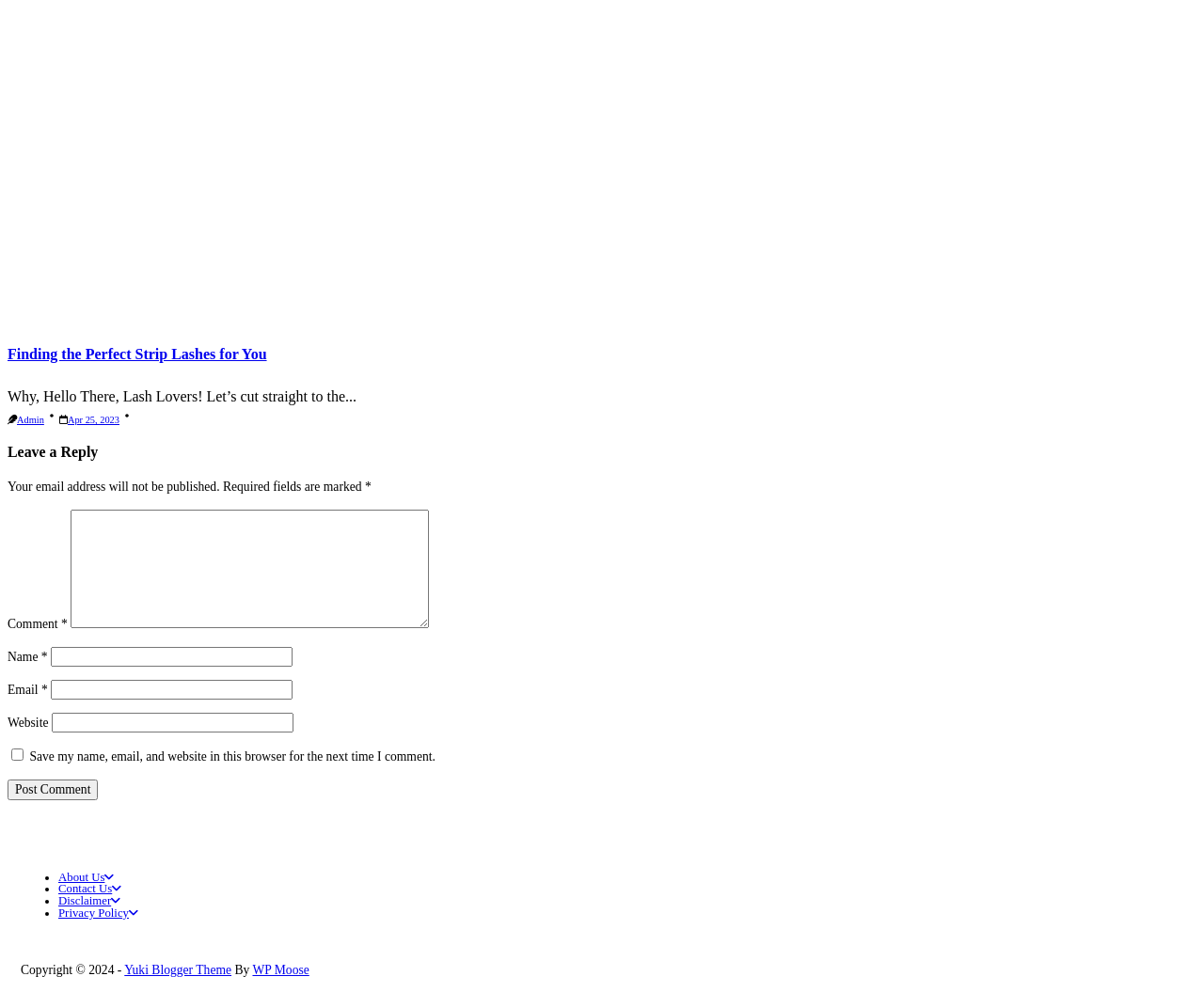What is the purpose of the checkbox?
Look at the webpage screenshot and answer the question with a detailed explanation.

The checkbox is labeled 'Save my name, email, and website in this browser for the next time I comment', which suggests that its purpose is to save the user's data for future comments.